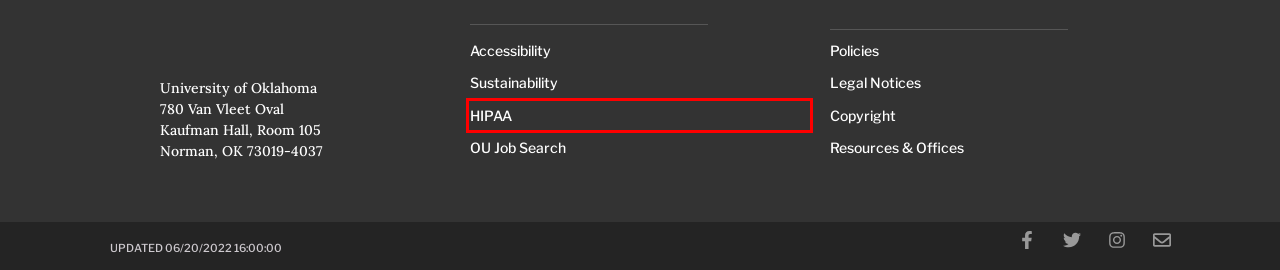Assess the screenshot of a webpage with a red bounding box and determine which webpage description most accurately matches the new page after clicking the element within the red box. Here are the options:
A. Maikel Alexander Ramírez - Latin American Literature Today
B. Los cristales de la sal by Cristina Bendek - Latin American Literature Today
C. Colleges and Departments
D. Legal Notices
E. Latin American Literature Today - LALT
F. Ronny de Jesús Ramírez - Latin American Literature Today
G. HIPAA Compliance | University of Oklahoma Health Sciences Center
H. Policies

G